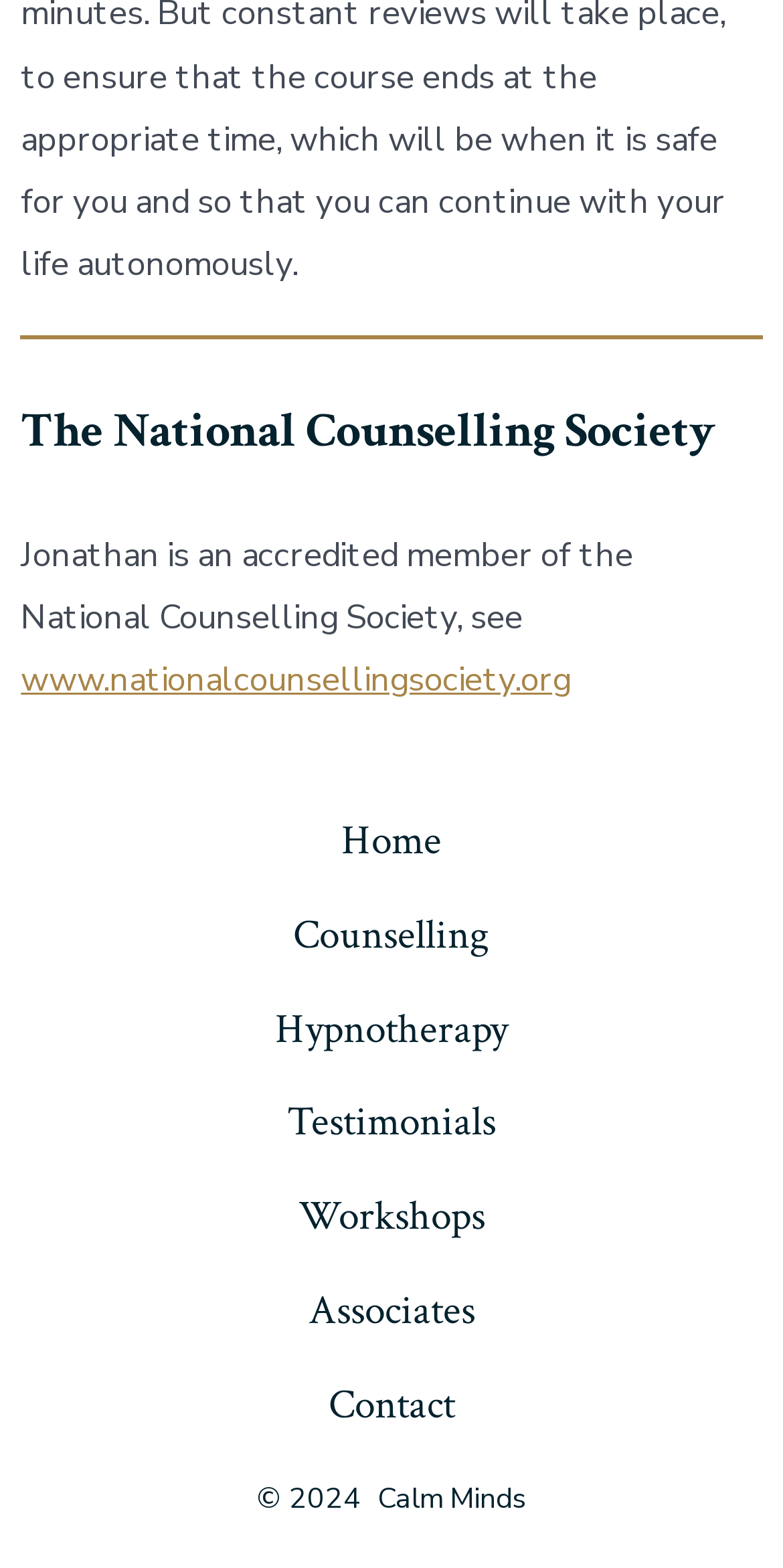What is the URL mentioned in the text?
From the details in the image, provide a complete and detailed answer to the question.

I found the answer by looking at the link element with the text 'www.nationalcounsellingsociety.org' which is located in the middle of the webpage, in the text that mentions Jonathan's accreditation.